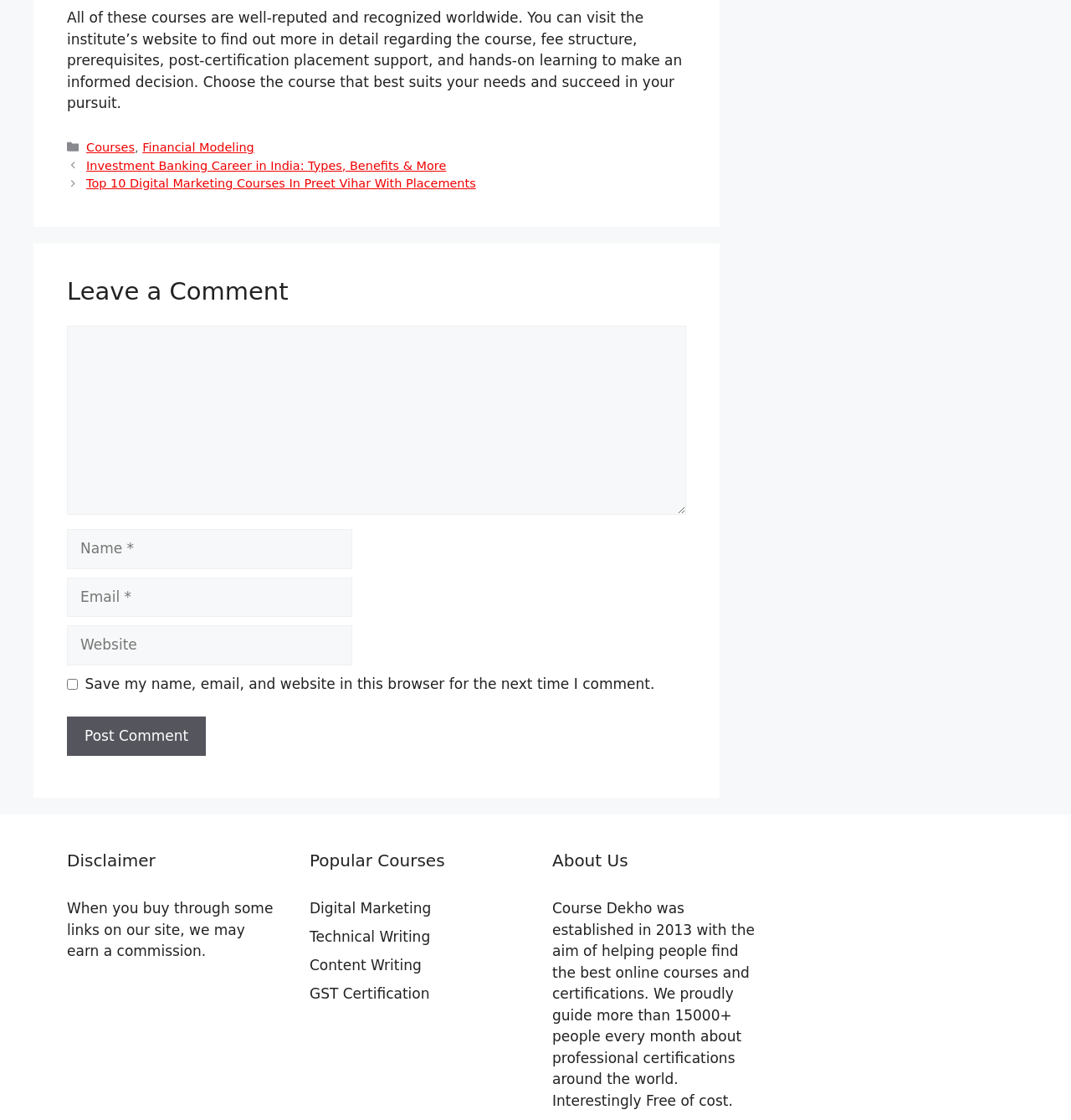Provide a brief response to the question below using a single word or phrase: 
What is the name of the website?

Course Dekho